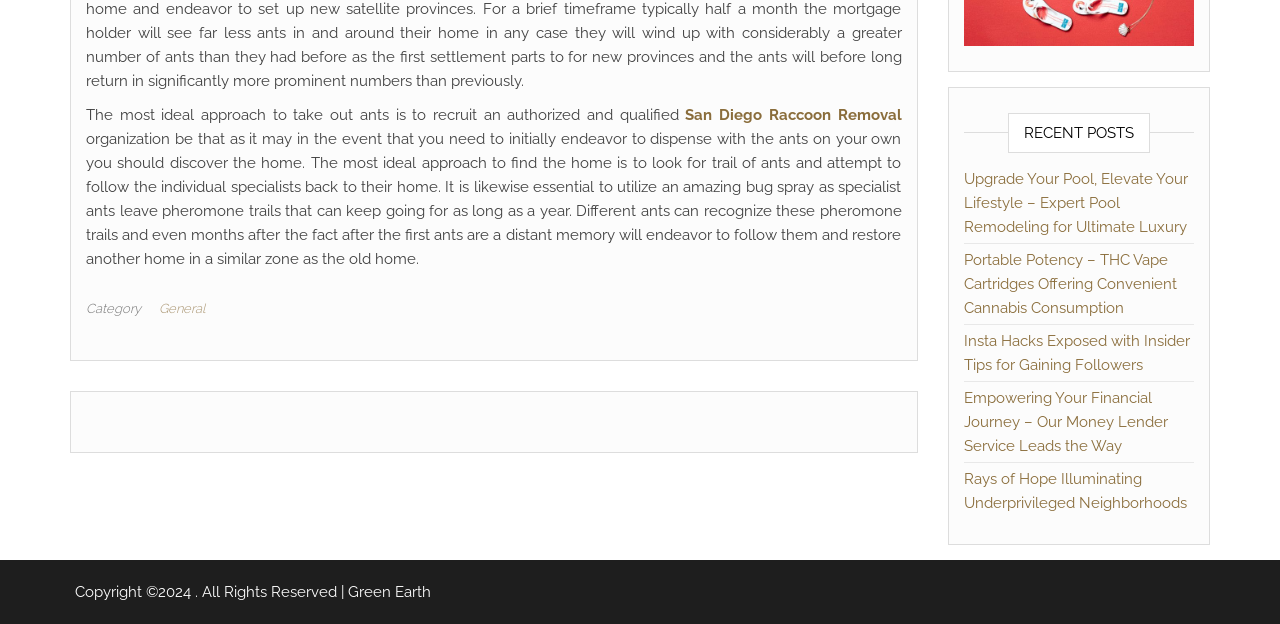What is the purpose of using an amazing bug spray?
Provide a detailed and well-explained answer to the question.

According to the text, 'it is likewise essential to utilize an amazing bug spray as specialist ants leave pheromone trails that can keep going for as long as a year.' This implies that the purpose of using an amazing bug spray is to eliminate these pheromone trails left by ants.